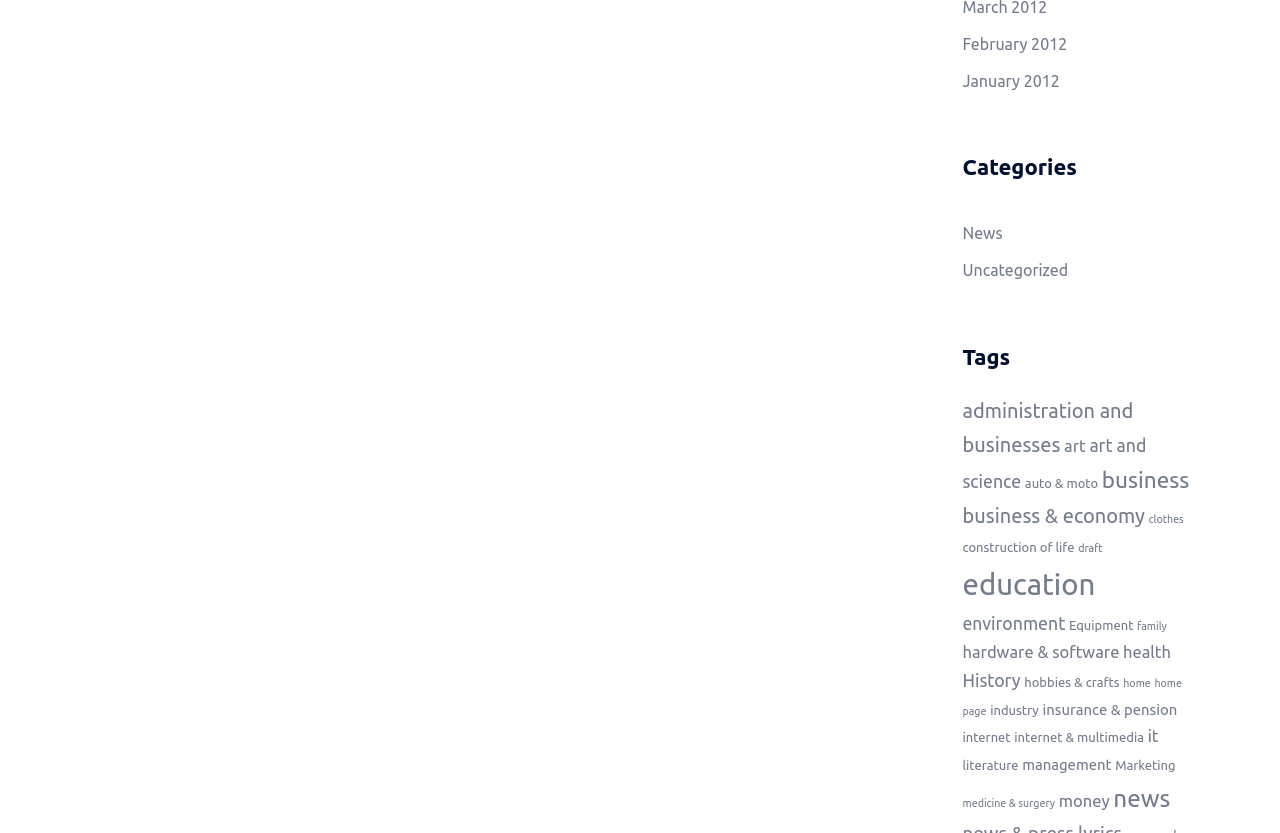What is the category located below 'construction of life'?
Provide a short answer using one word or a brief phrase based on the image.

draft